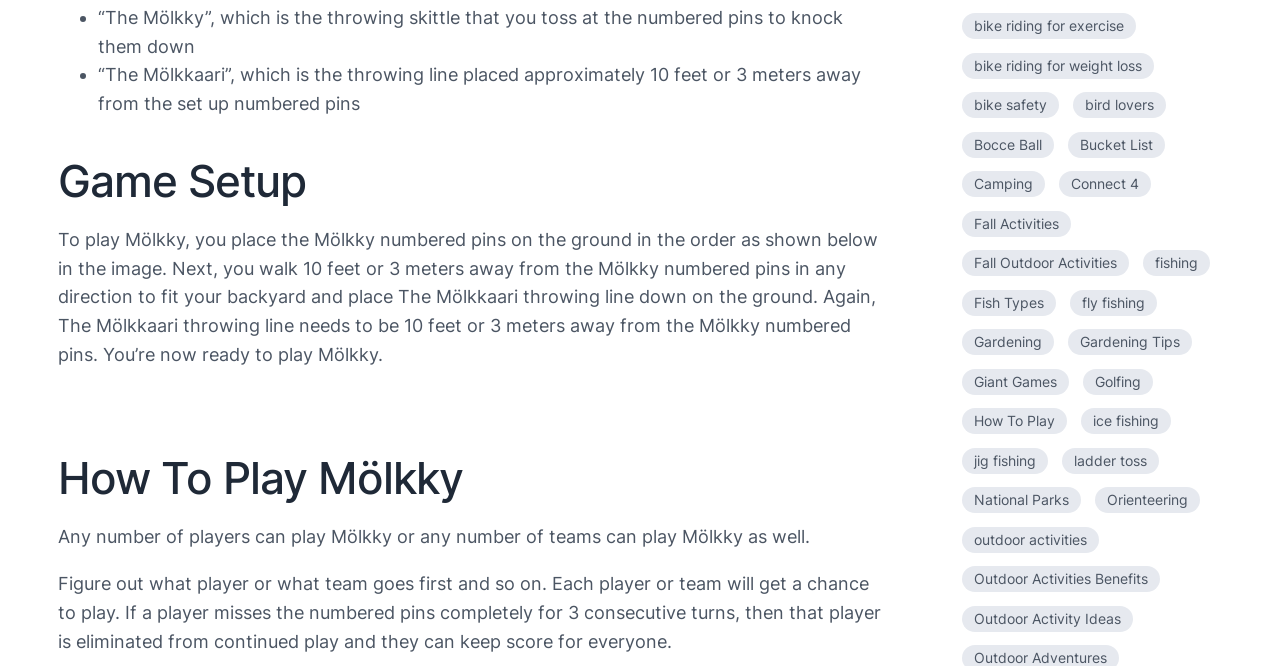Please identify the bounding box coordinates of the area that needs to be clicked to fulfill the following instruction: "Discover 'Outdoor Activity Ideas'."

[0.752, 0.909, 0.885, 0.948]